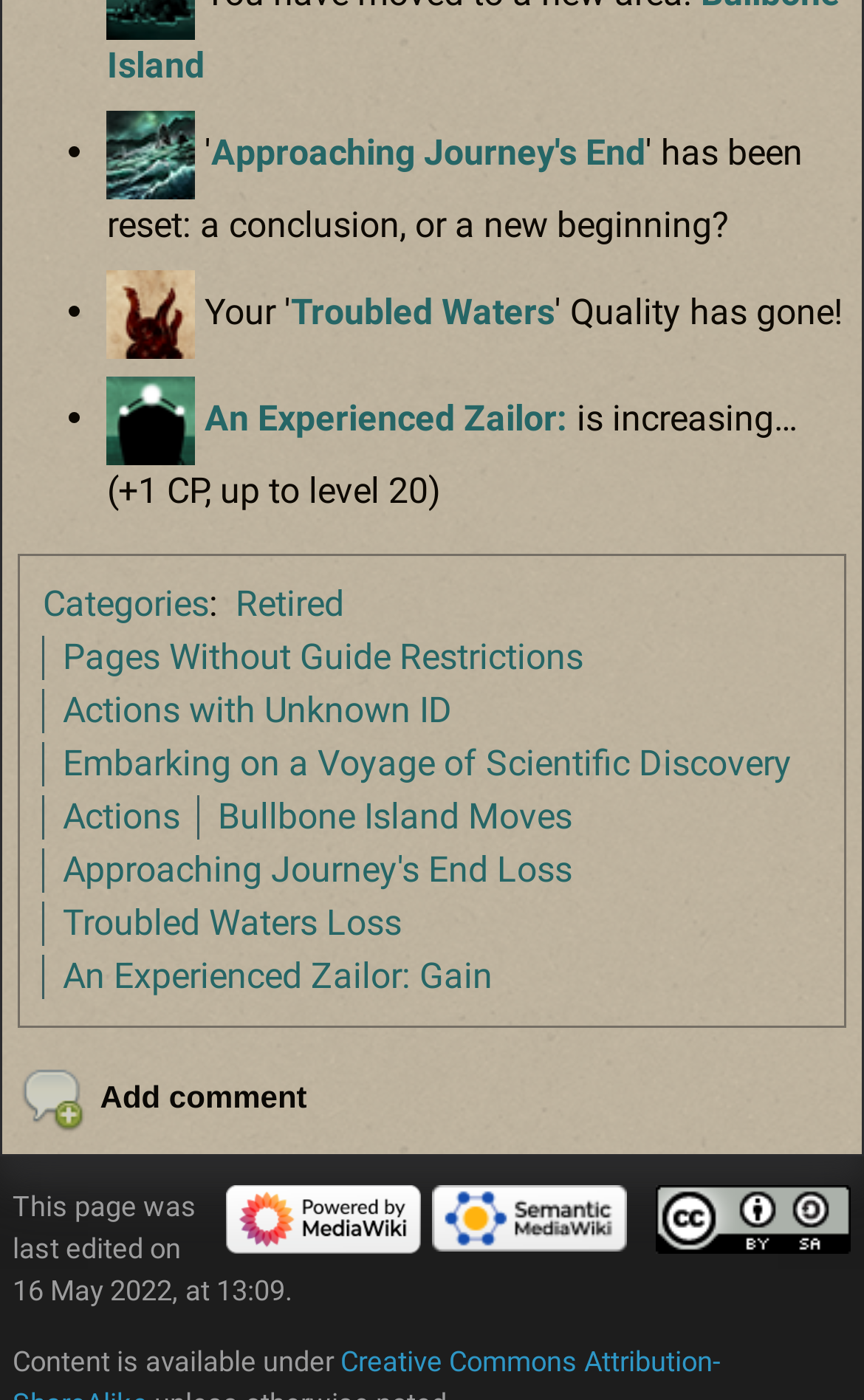Determine the bounding box coordinates of the clickable element to achieve the following action: 'Click the Home link'. Provide the coordinates as four float values between 0 and 1, formatted as [left, top, right, bottom].

None